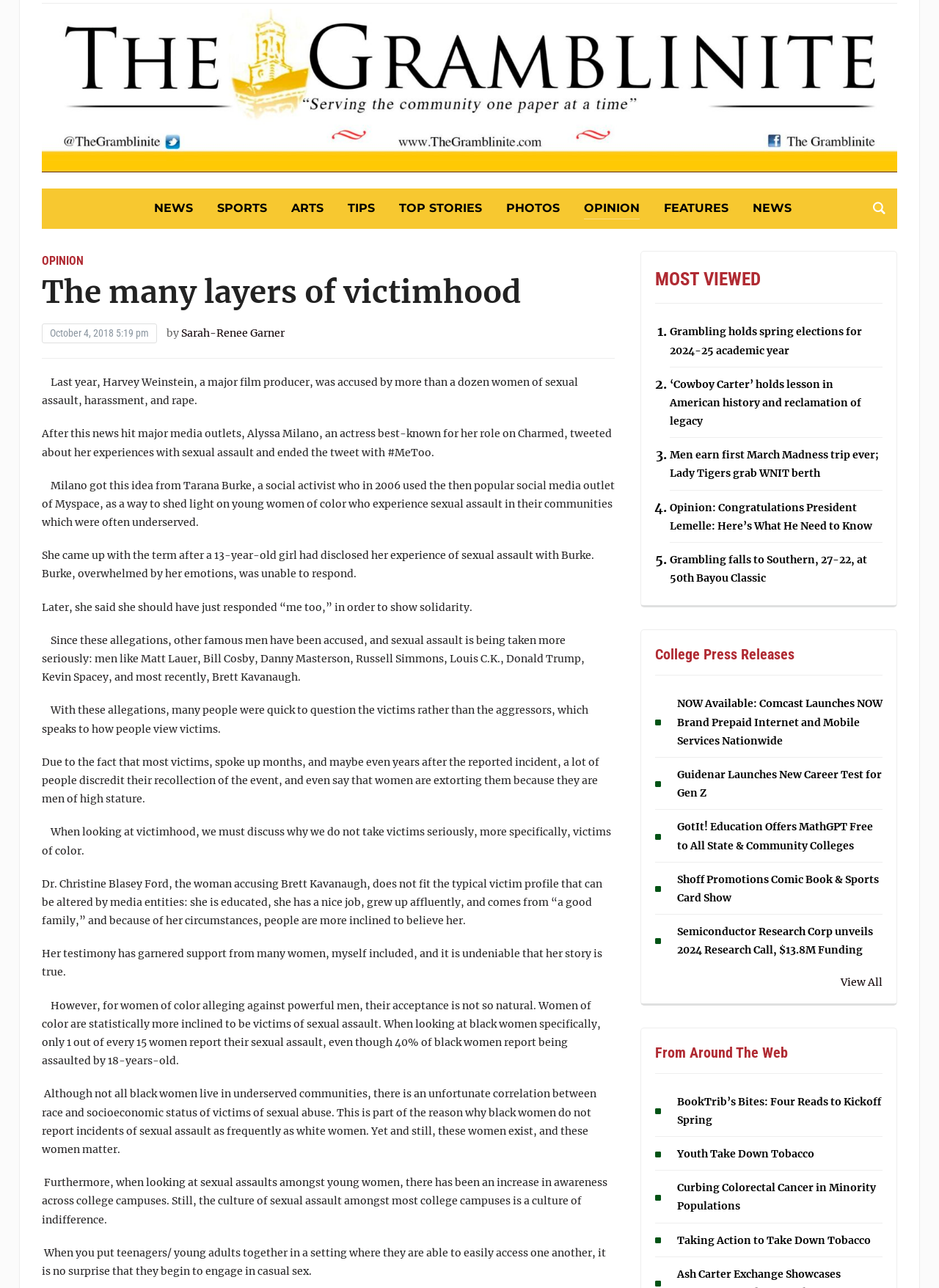How many college press releases are there?
From the details in the image, answer the question comprehensively.

I counted the number of link elements under the 'College Press Releases' heading, which are 5 separate press releases.